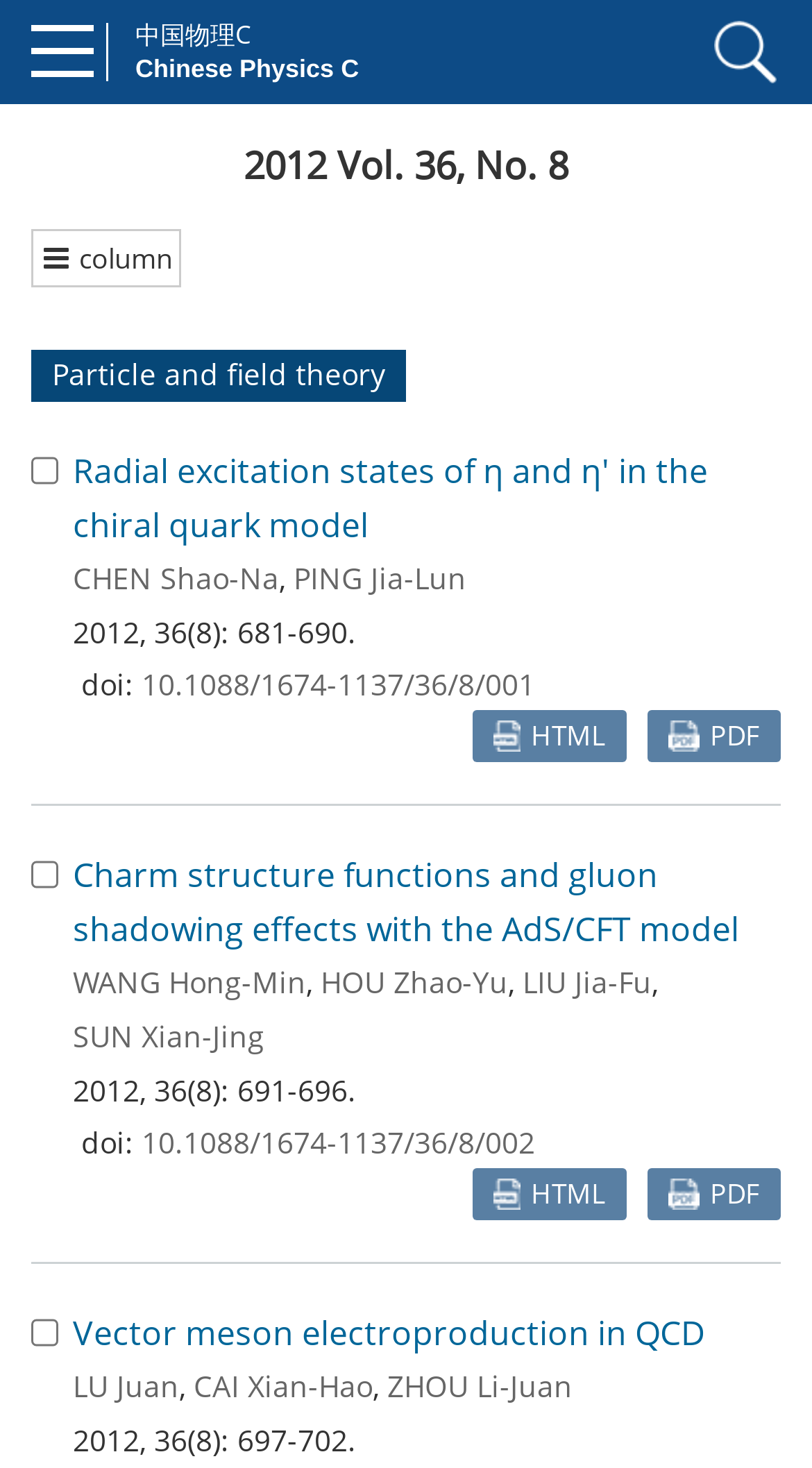Determine the bounding box coordinates for the region that must be clicked to execute the following instruction: "Check the checkbox above '2012 Vol. 36, No. 8'".

[0.038, 0.577, 0.072, 0.614]